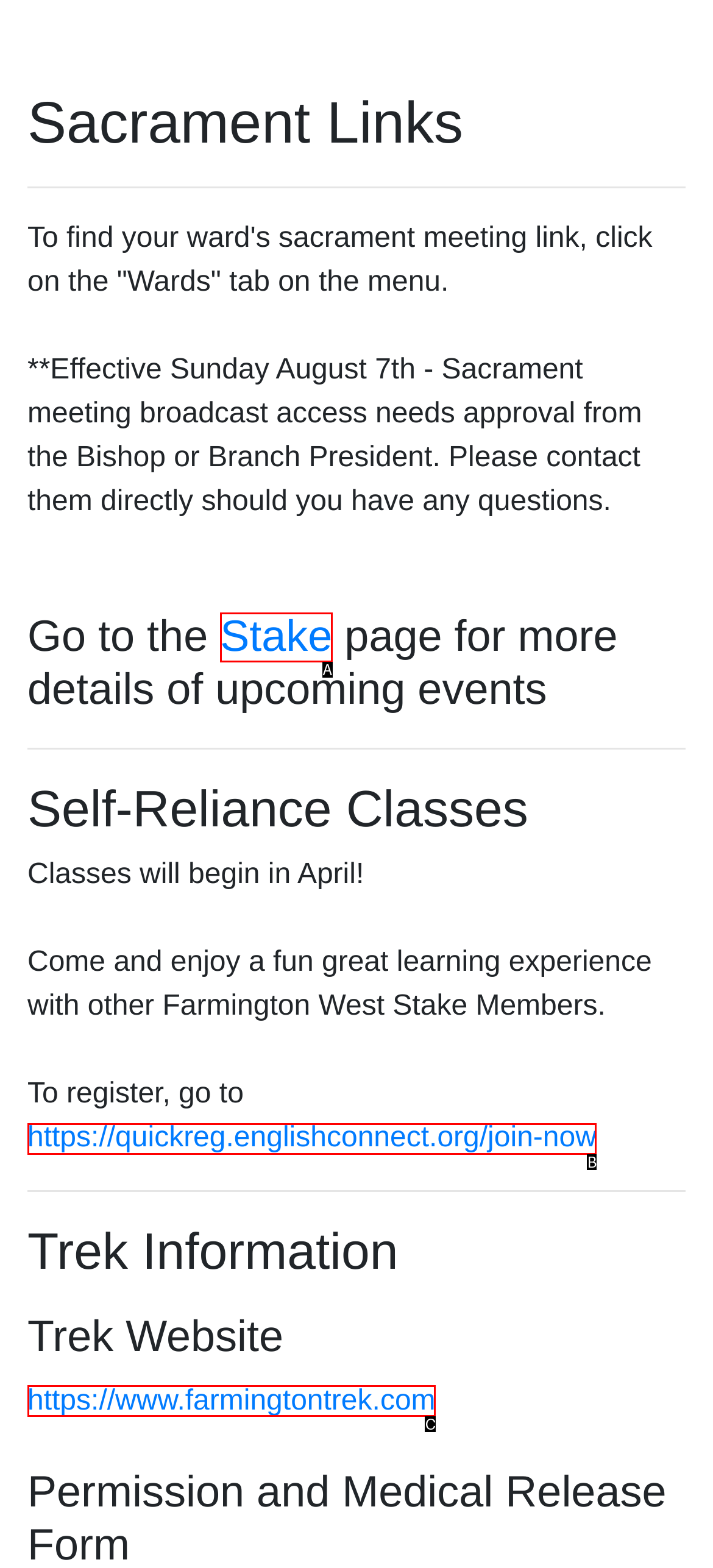Select the HTML element that corresponds to the description: Stake. Answer with the letter of the matching option directly from the choices given.

A